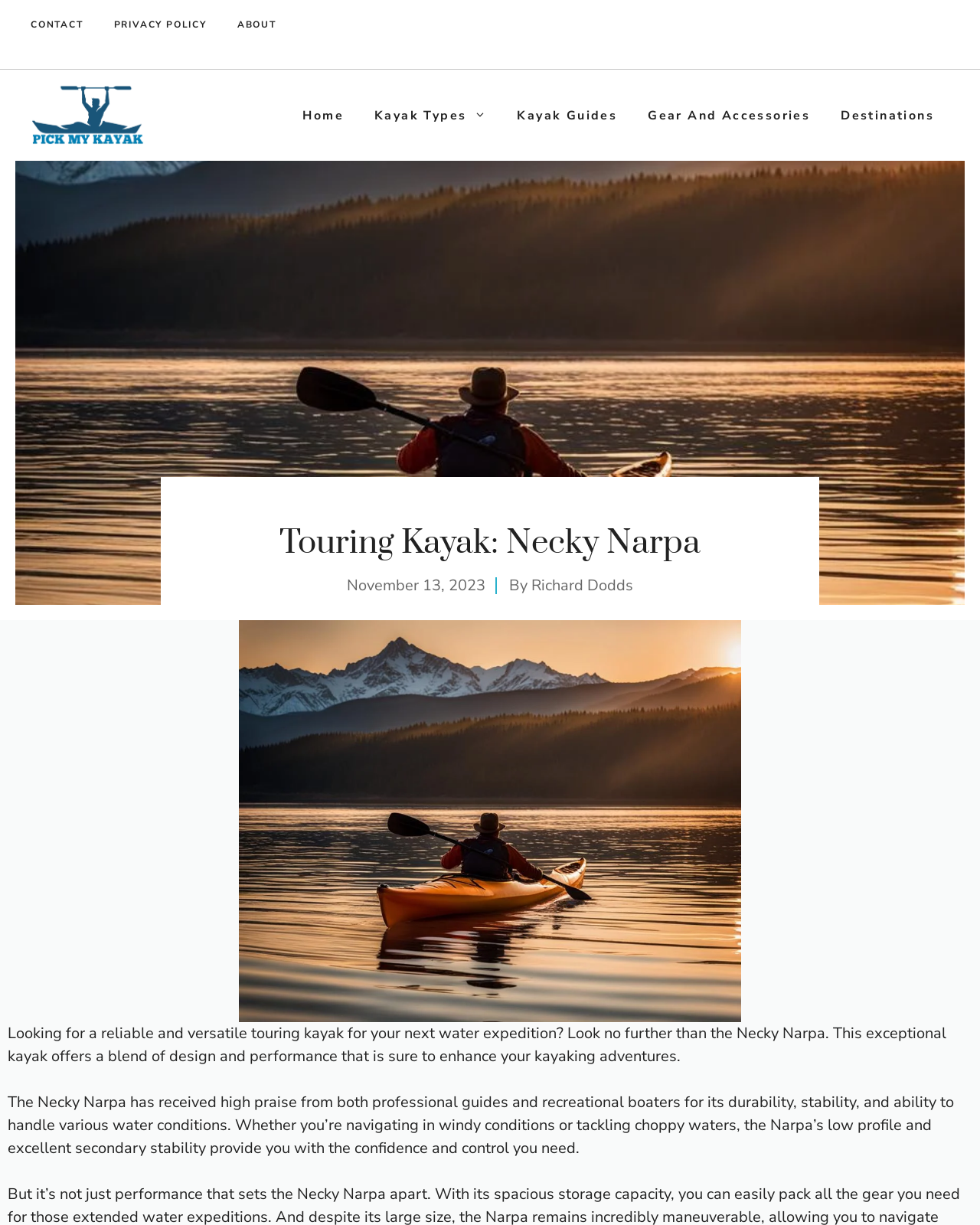Please find the bounding box coordinates in the format (top-left x, top-left y, bottom-right x, bottom-right y) for the given element description. Ensure the coordinates are floating point numbers between 0 and 1. Description: Kayak Types

[0.366, 0.075, 0.512, 0.113]